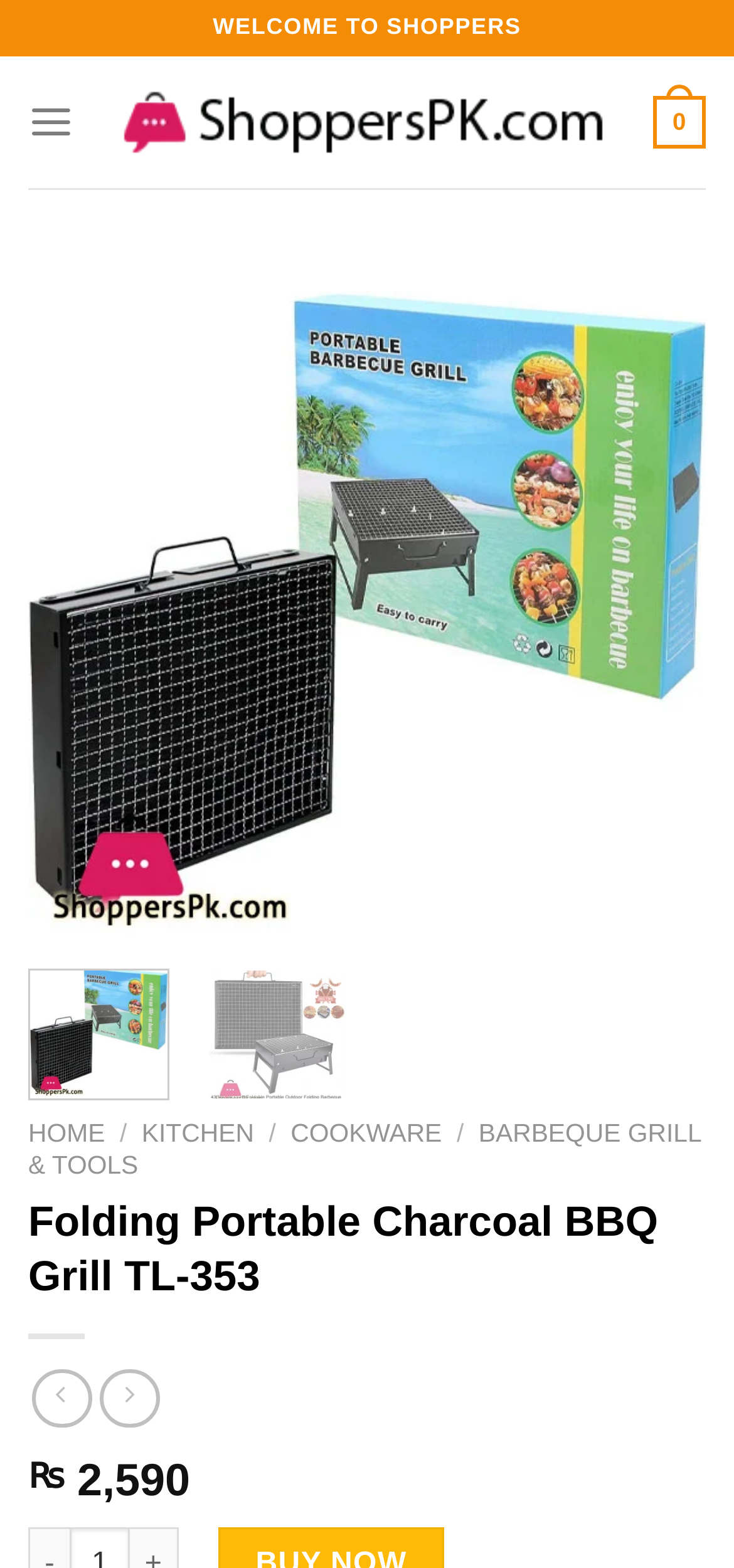Please find and give the text of the main heading on the webpage.

Folding Portable Charcoal BBQ Grill TL-353